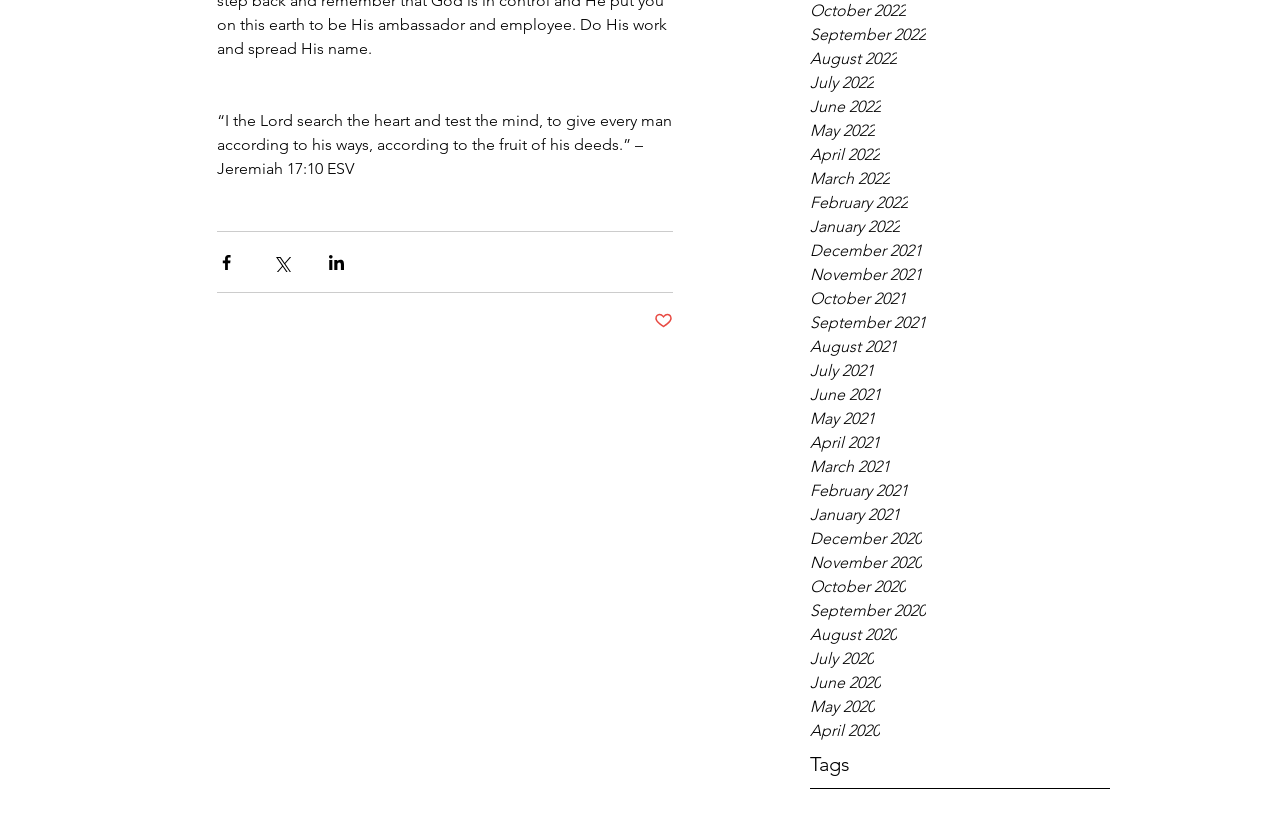What is the position of the 'Tags' label?
Using the image as a reference, answer the question in detail.

By analyzing the bounding box coordinates of the elements, I determined that the 'Tags' label is located below the list of months, with a y-coordinate range of [0.915, 0.944].